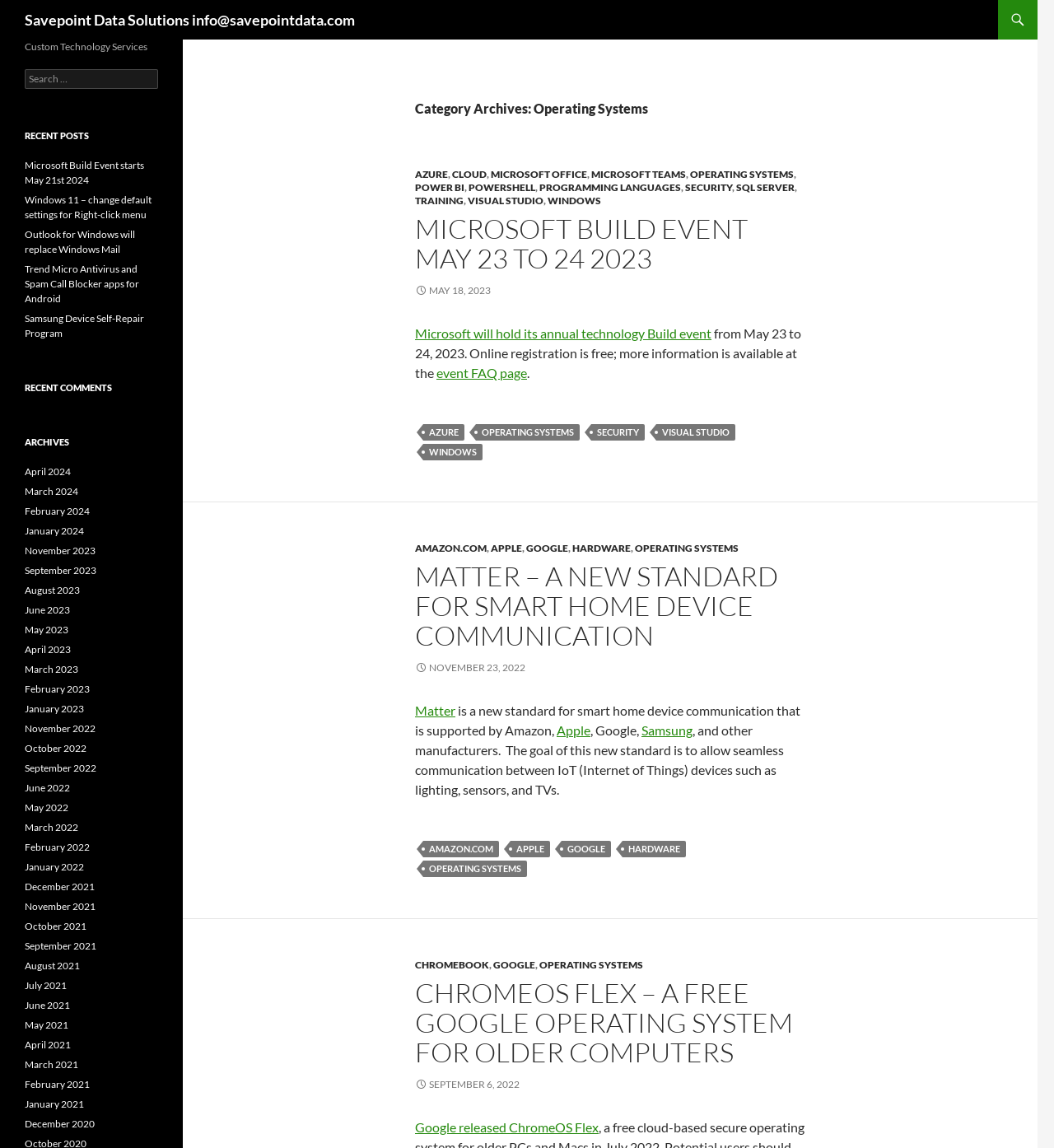Identify the bounding box coordinates of the region I need to click to complete this instruction: "Explore ChromeOS Flex – A Free Google Operating System for Older Computers".

[0.394, 0.852, 0.764, 0.93]